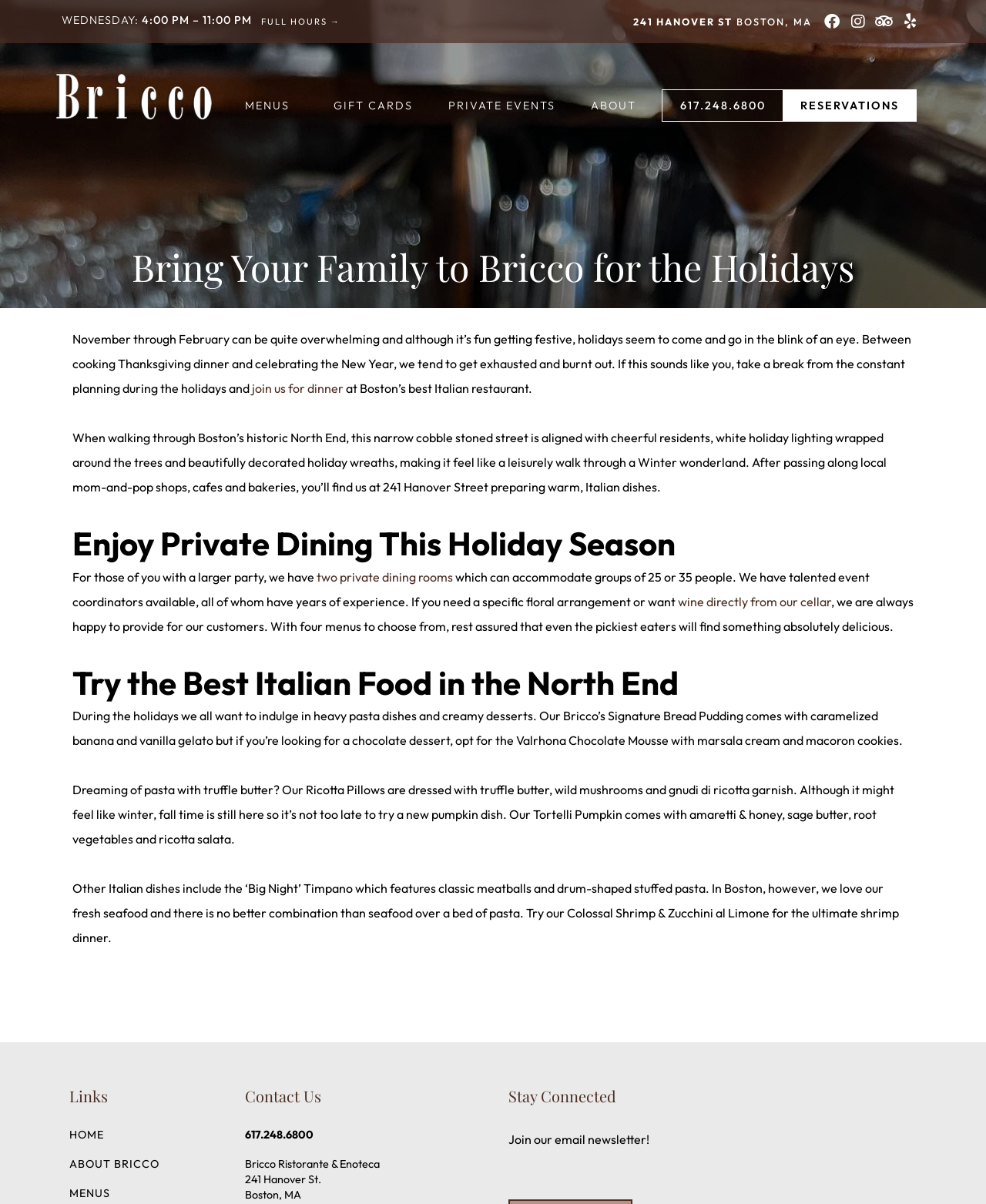How many people can be accommodated in the private dining rooms?
Please provide a single word or phrase as your answer based on the image.

25 or 35